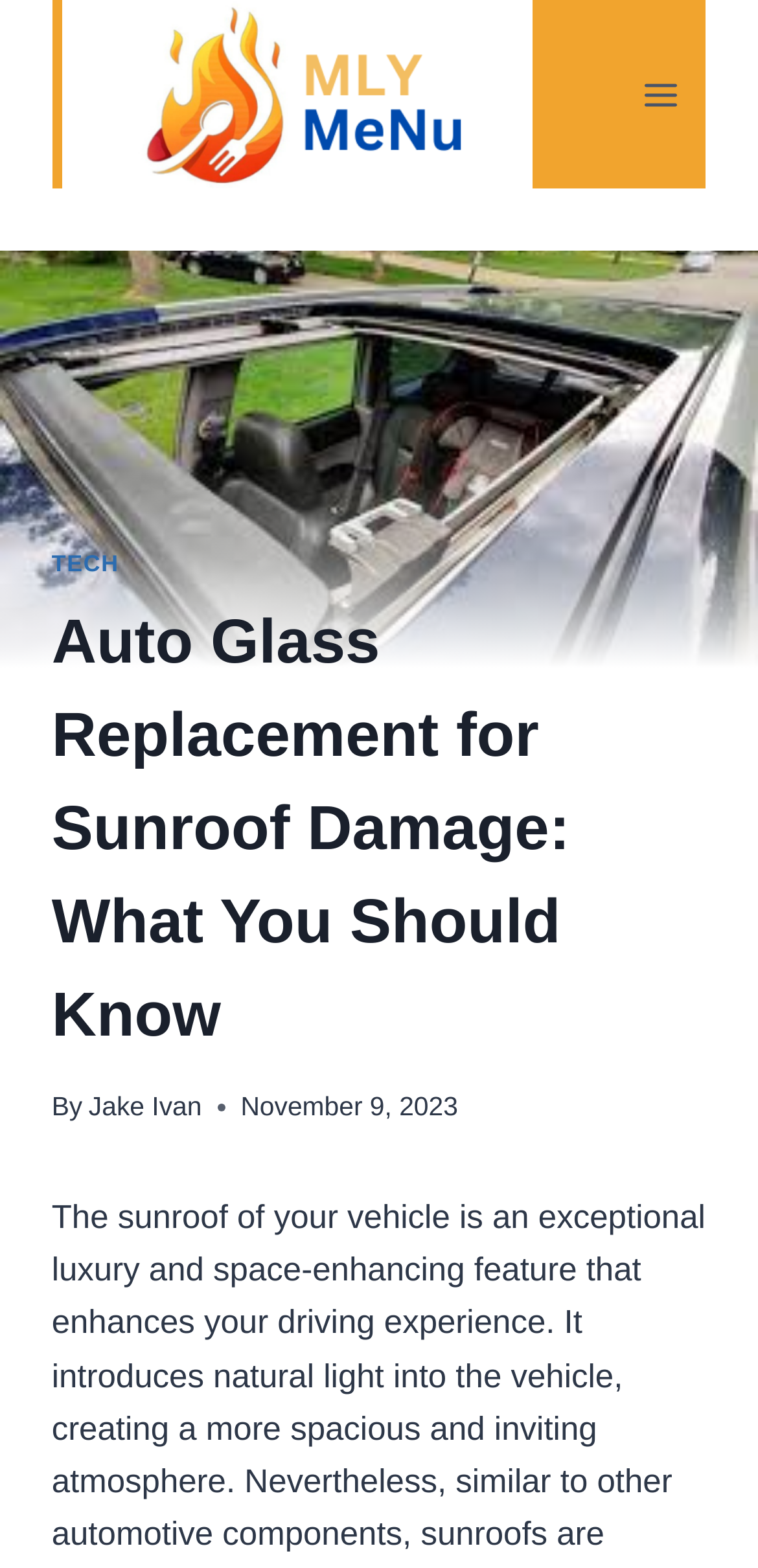Give the bounding box coordinates for the element described by: "Toggle Menu".

[0.825, 0.041, 0.919, 0.08]